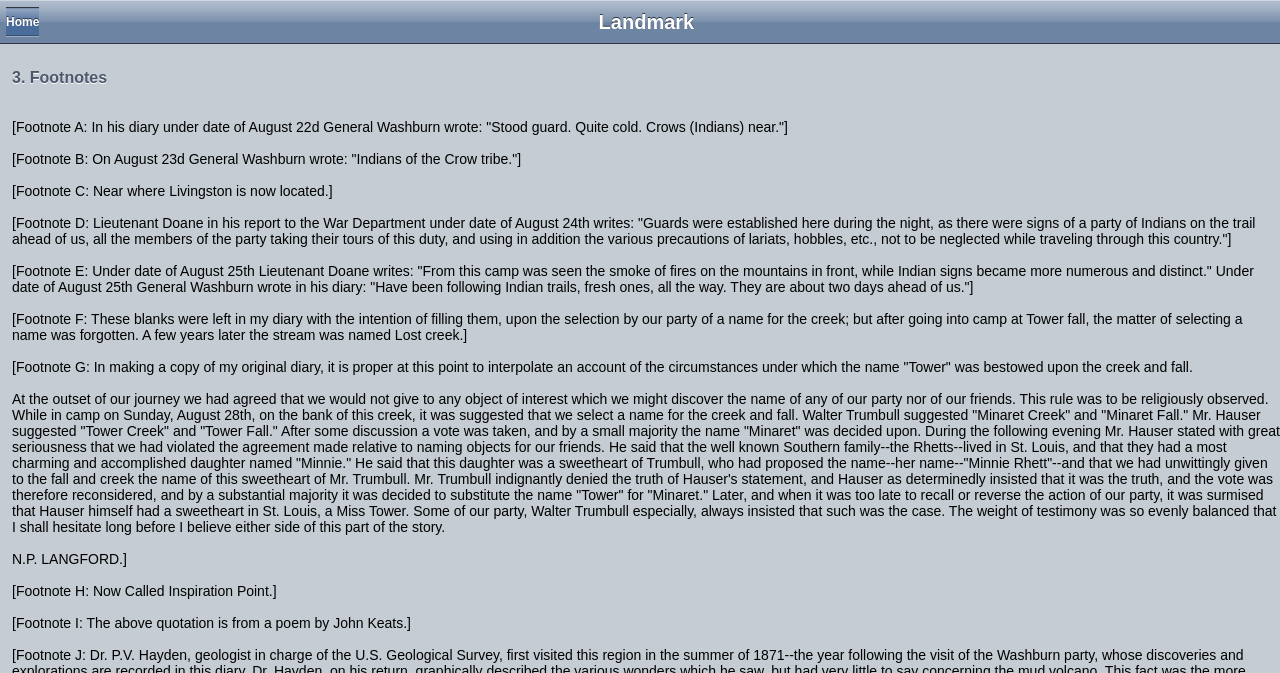Describe the webpage in detail, including text, images, and layout.

The webpage is about the discovery of Yellowstone Park, specifically focusing on the experiences of Nathaniel Pitt Langford. At the top of the page, there is a heading "Landmark" and a link to "Home" positioned on the left side. Below these elements, there is a heading "3. Footnotes" which is followed by a series of footnotes labeled A to I. 

The footnotes are positioned on the left side of the page, with each footnote having a distinct bounding box. The text within these footnotes is descriptive, providing additional information about the events and people mentioned in the main content. For example, Footnote A mentions General Washburn's diary entry, while Footnote D describes Lieutenant Doane's report to the War Department.

One of the longer footnotes, Footnote G, is a detailed account of how the name "Tower" was chosen for a creek and fall. This footnote is positioned below the others and takes up more vertical space on the page.

At the bottom of the page, there are a few more footnotes, including one that mentions Inspiration Point and another that quotes a poem by John Keats. The final element on the page is the author's name, "N.P. LANGFORD", positioned at the very bottom.